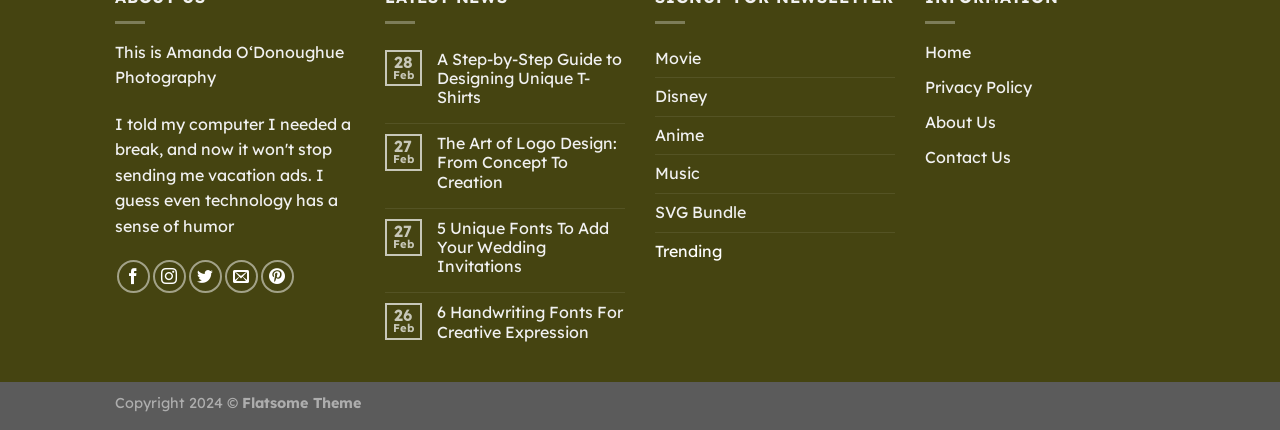Please use the details from the image to answer the following question comprehensively:
What is the copyright year?

I looked at the static text at the bottom of the webpage with the bounding box coordinates [0.09, 0.916, 0.189, 0.958] and found the text 'Copyright 2024 ©'. Therefore, the copyright year is 2024.